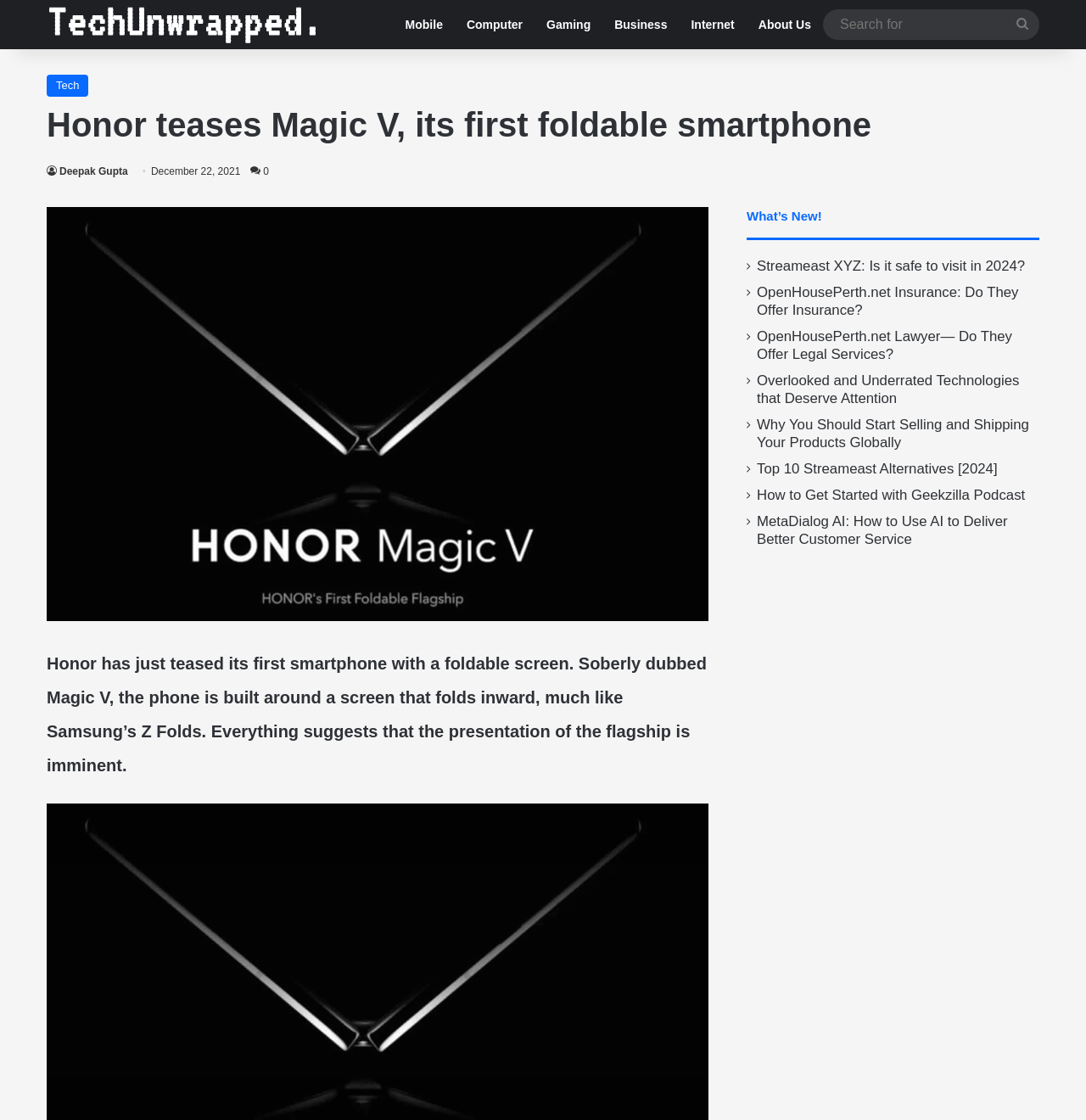Identify the bounding box coordinates for the region to click in order to carry out this instruction: "Visit the 'Home' page". Provide the coordinates using four float numbers between 0 and 1, formatted as [left, top, right, bottom].

None